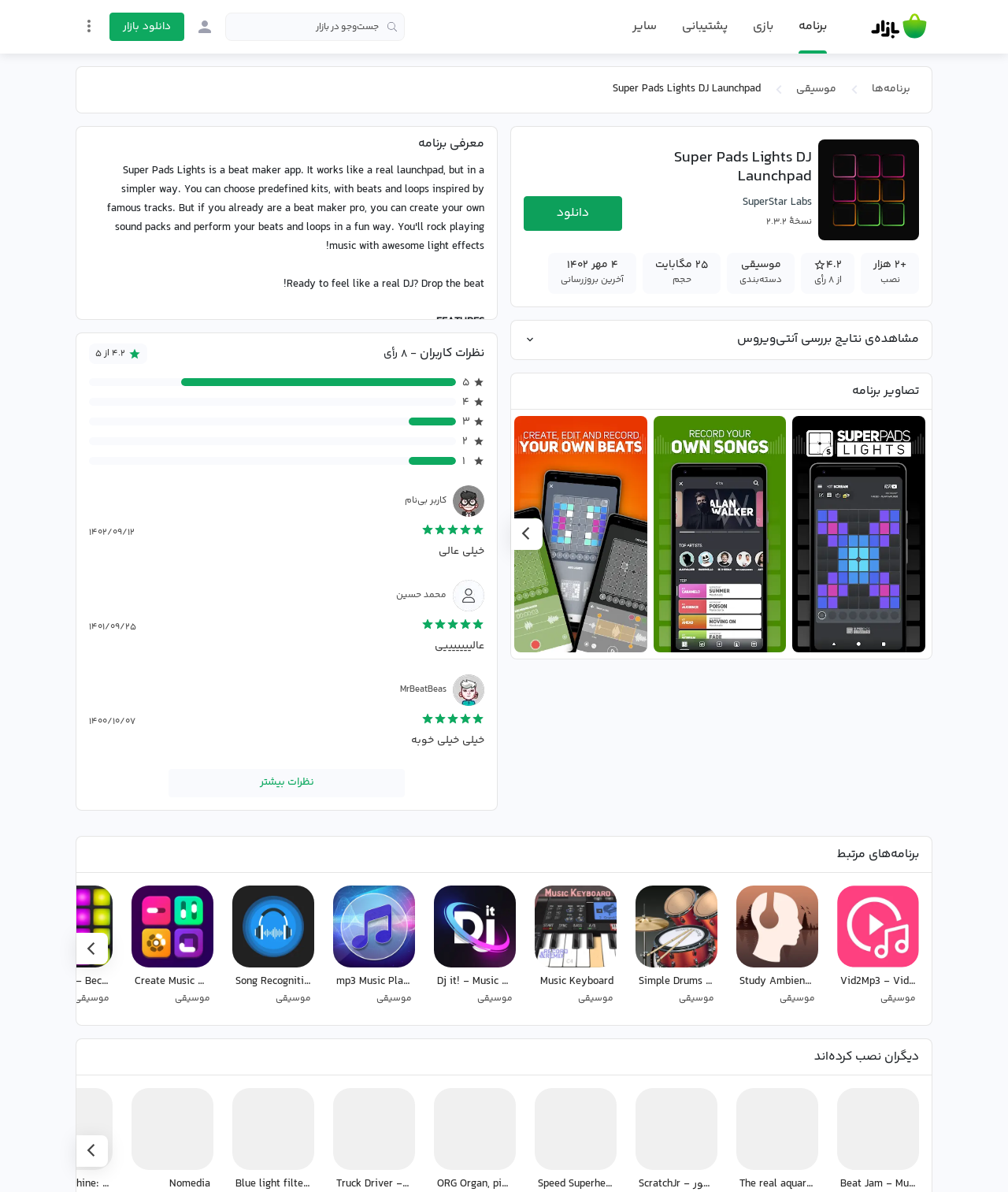Locate the bounding box coordinates of the element that should be clicked to execute the following instruction: "download the app".

[0.52, 0.164, 0.617, 0.193]